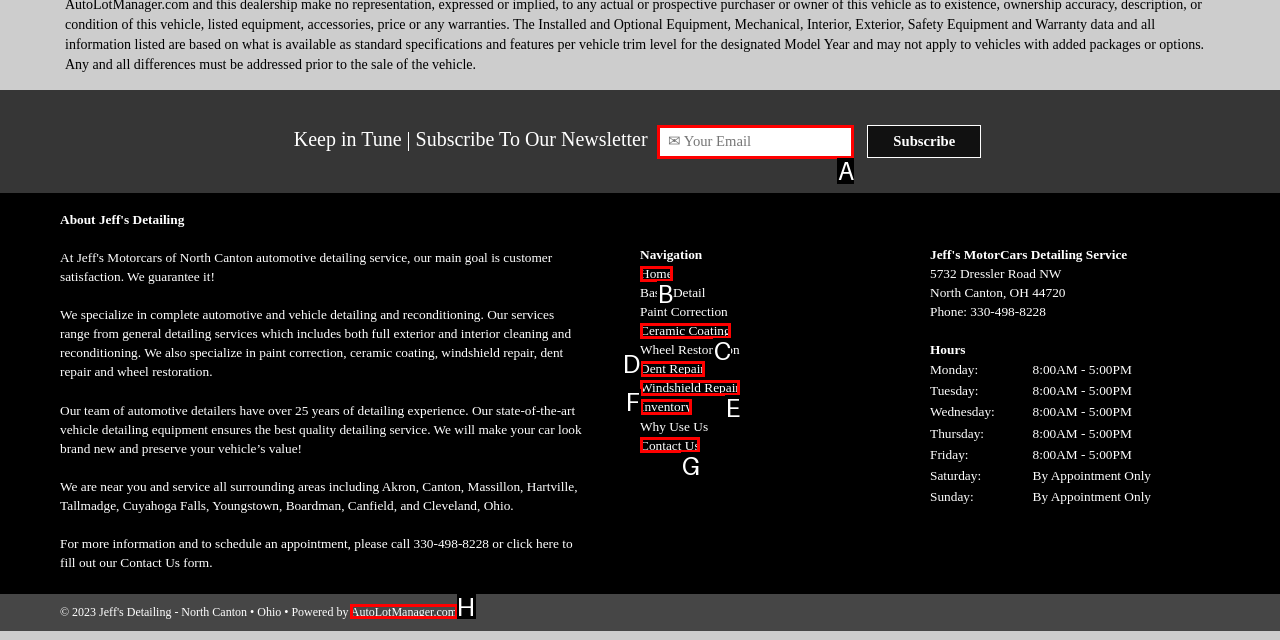Identify which HTML element aligns with the description: Inventory
Answer using the letter of the correct choice from the options available.

F